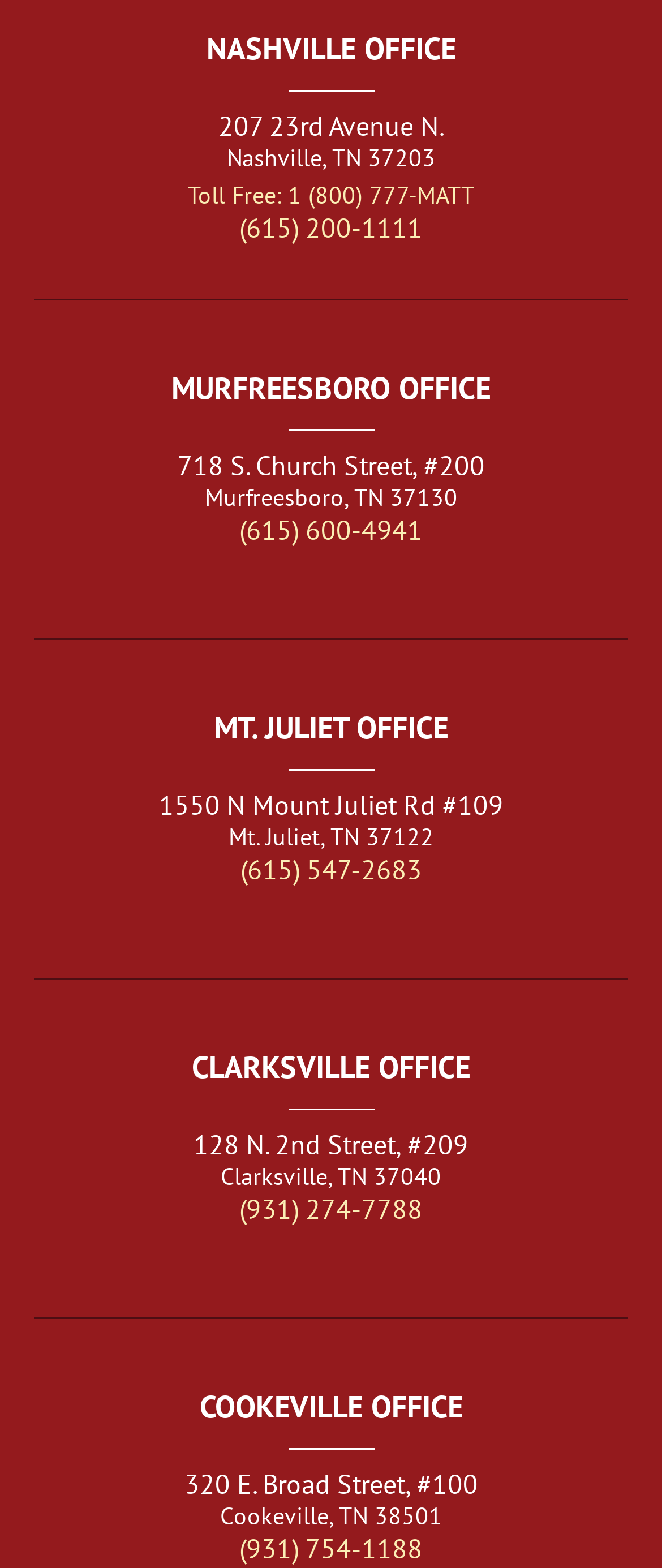How many offices are listed?
Please answer the question as detailed as possible based on the image.

I counted the number of headings with office names, which are 'MURFREESBORO OFFICE', 'MT. JULIET OFFICE', 'CLARKSVILLE OFFICE', and 'COOKEVILLE OFFICE'. Therefore, there are 4 offices listed.